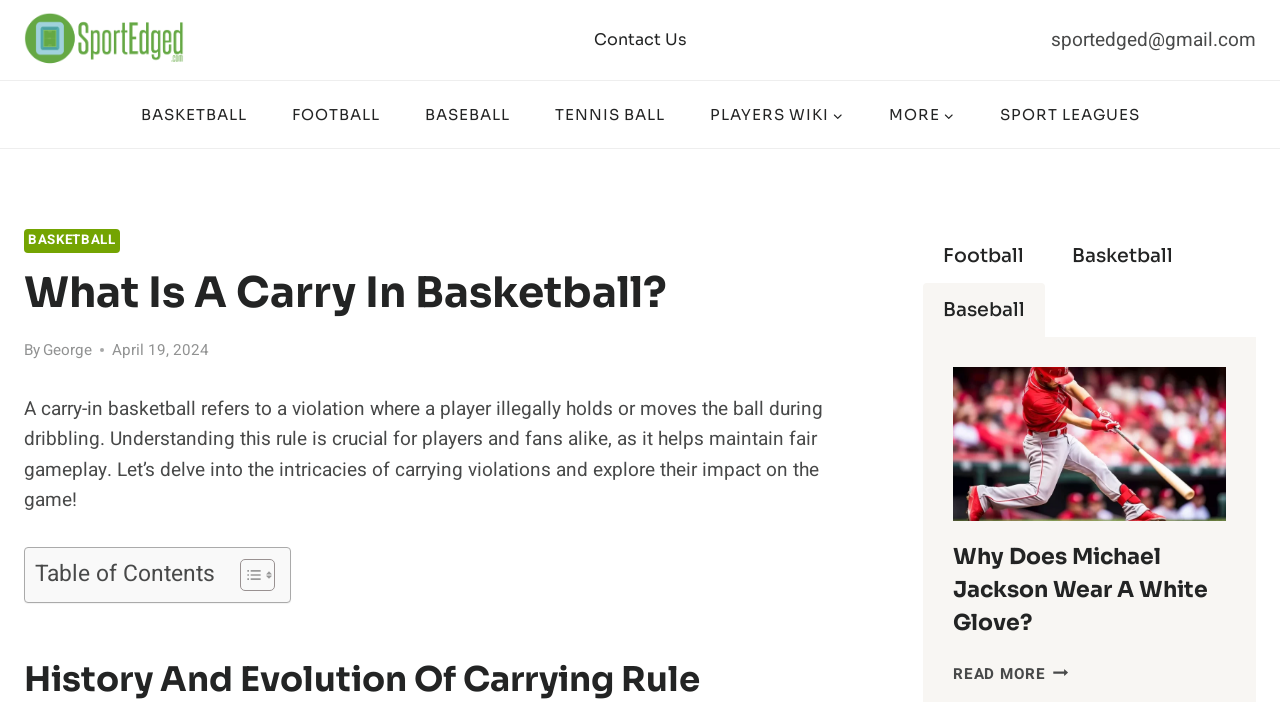Find the bounding box coordinates of the element to click in order to complete this instruction: "Click the logo". The bounding box coordinates must be four float numbers between 0 and 1, denoted as [left, top, right, bottom].

[0.019, 0.017, 0.175, 0.097]